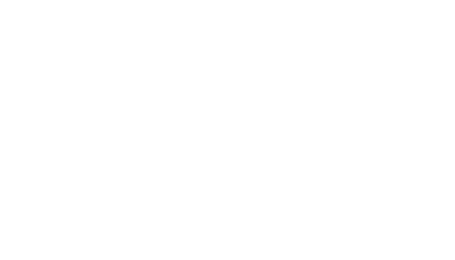What is the importance of nurturing strong attachments?
Based on the image, provide a one-word or brief-phrase response.

Overall personal development and success